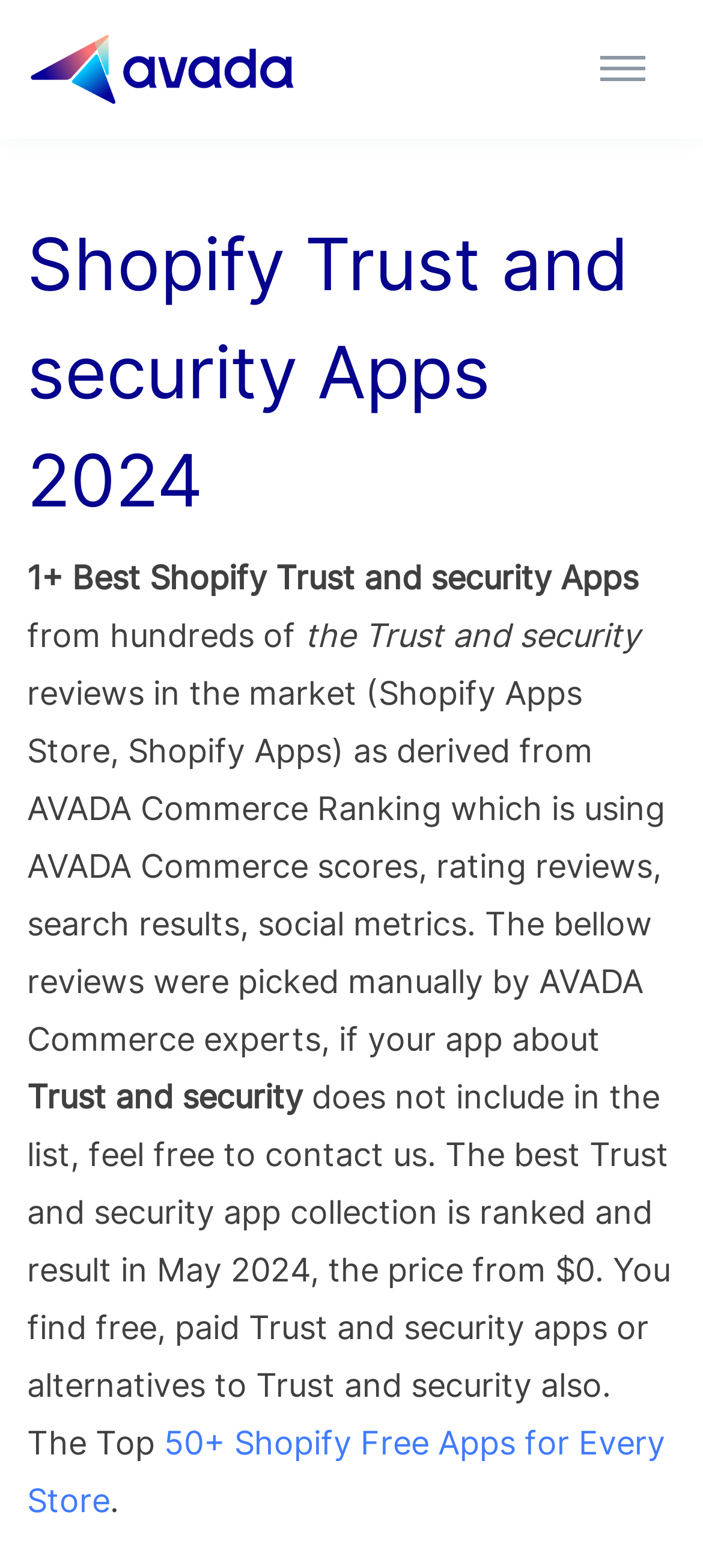Given the element description: "aria-label="Front"", predict the bounding box coordinates of the UI element it refers to, using four float numbers between 0 and 1, i.e., [left, top, right, bottom].

[0.038, 0.005, 0.423, 0.084]